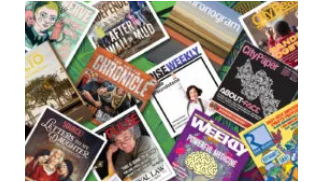What is the role of independent media according to the image?
Refer to the screenshot and deliver a thorough answer to the question presented.

The caption explains that the image encapsulates the essence of independent media and its role in fostering dialogue within communities, highlighting the creative and informative contributions of these magazines to their respective locales.